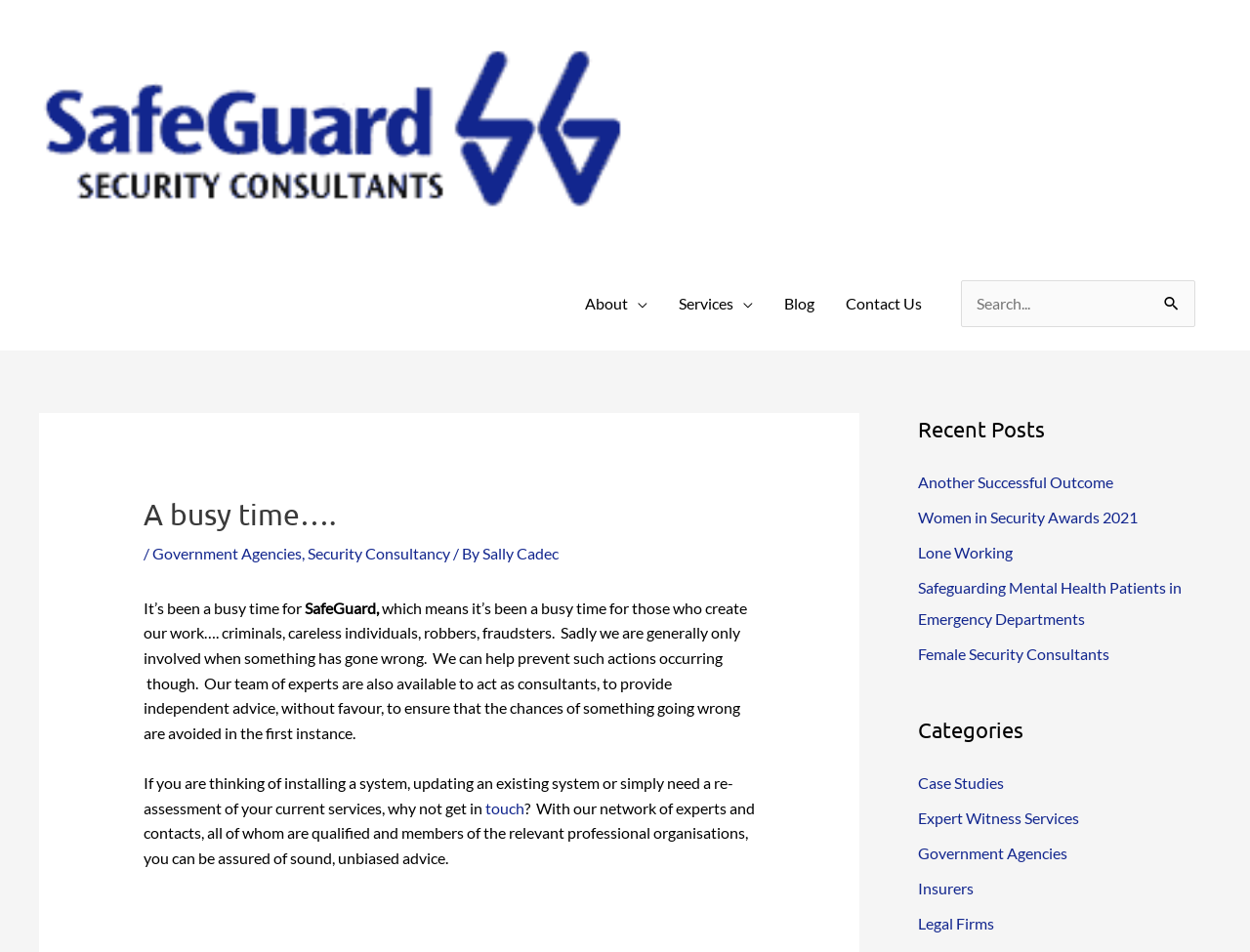Find the bounding box coordinates of the clickable area required to complete the following action: "Read the blog".

[0.615, 0.286, 0.664, 0.352]